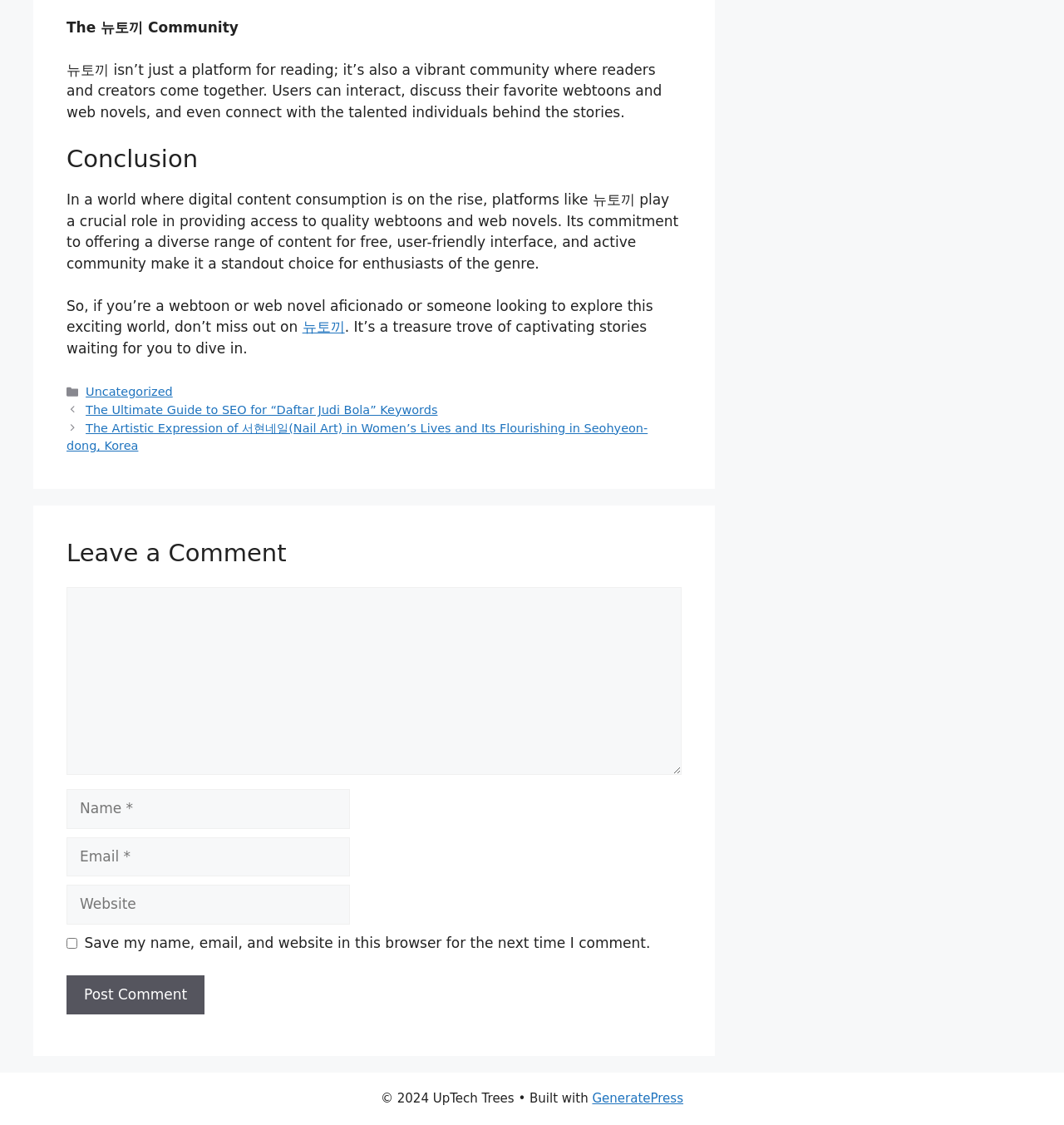Please answer the following question using a single word or phrase: 
What is the purpose of 뉴토끼?

Provide access to quality webtoons and web novels